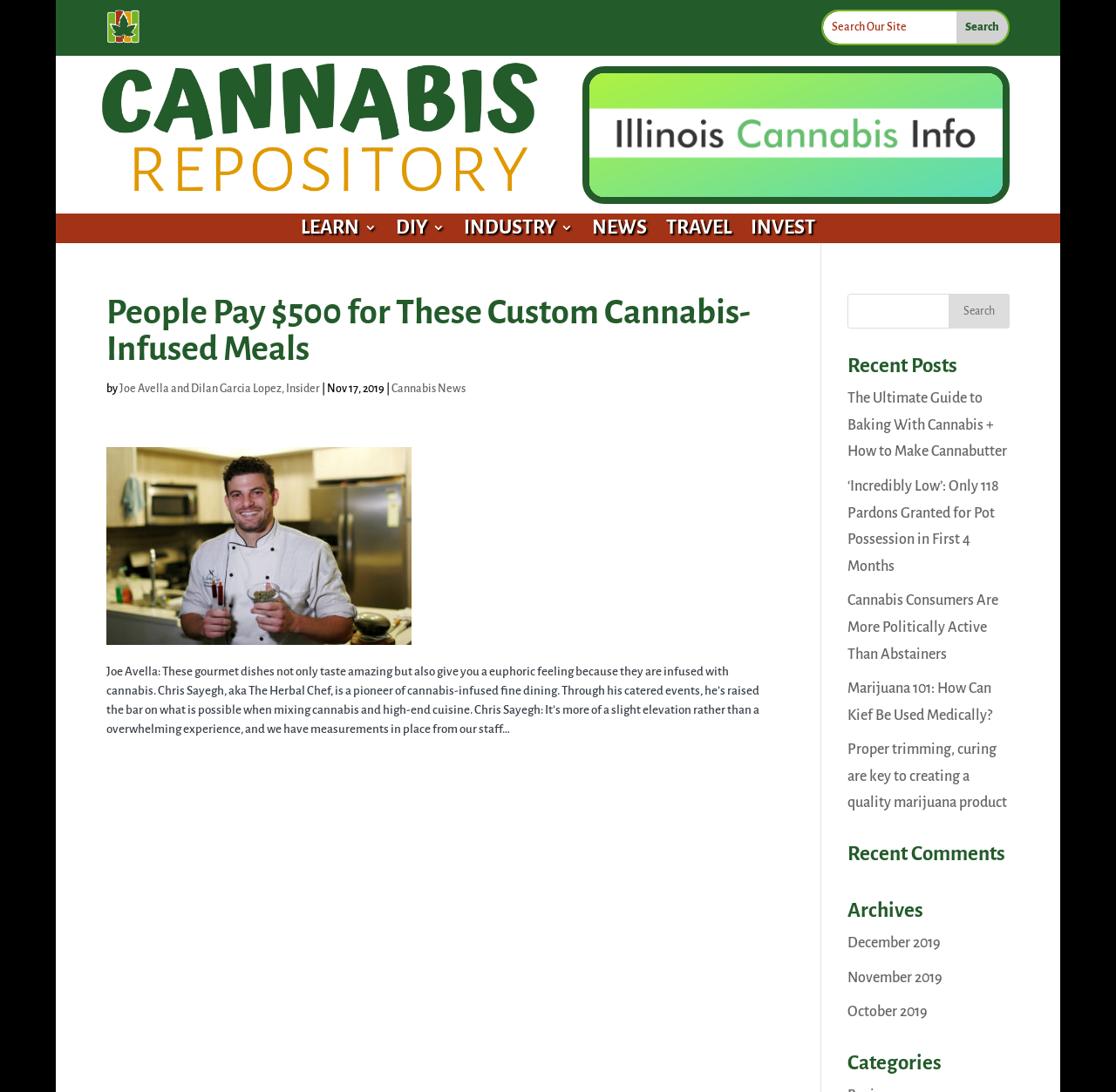Please provide a comprehensive response to the question based on the details in the image: How many recent posts are listed on the webpage?

I counted the number of links under the 'Recent Posts' heading, and there are 5 links, which correspond to 5 recent posts.